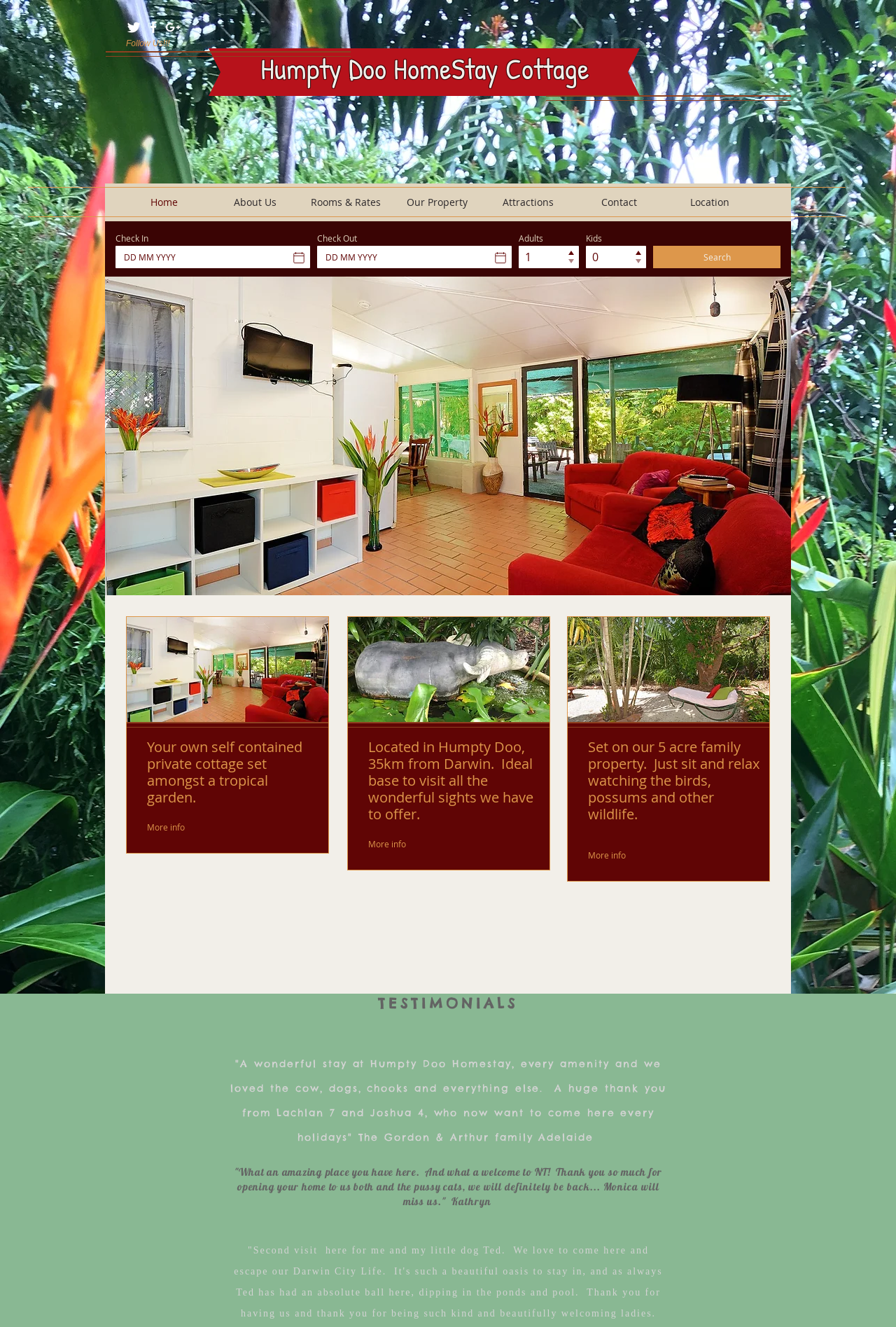Can you pinpoint the bounding box coordinates for the clickable element required for this instruction: "Go to the Home page"? The coordinates should be four float numbers between 0 and 1, i.e., [left, top, right, bottom].

[0.132, 0.141, 0.234, 0.163]